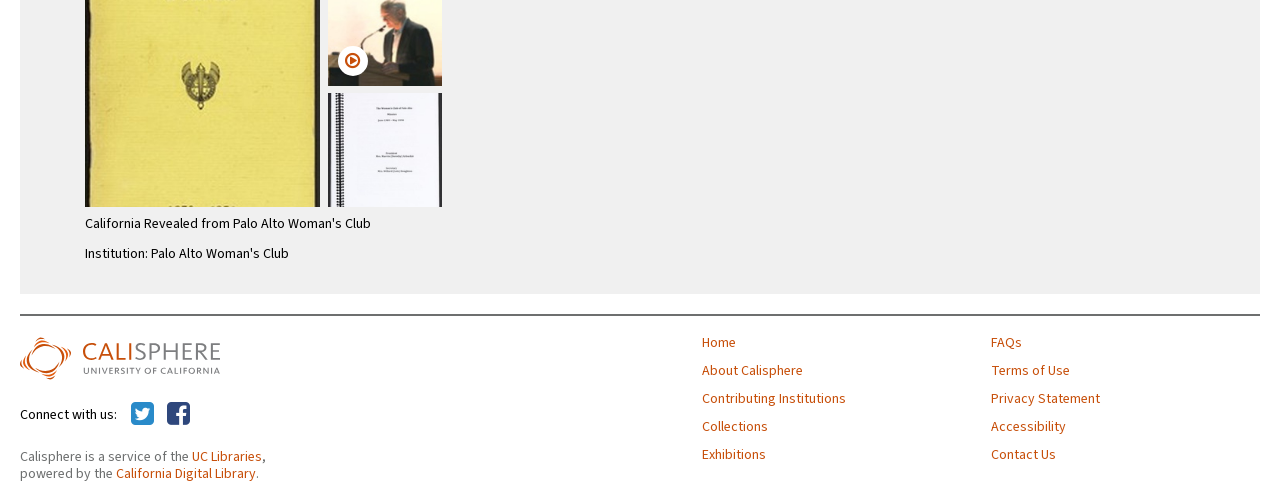Identify the bounding box coordinates of the element that should be clicked to fulfill this task: "learn about Calisphere". The coordinates should be provided as four float numbers between 0 and 1, i.e., [left, top, right, bottom].

[0.548, 0.724, 0.759, 0.752]